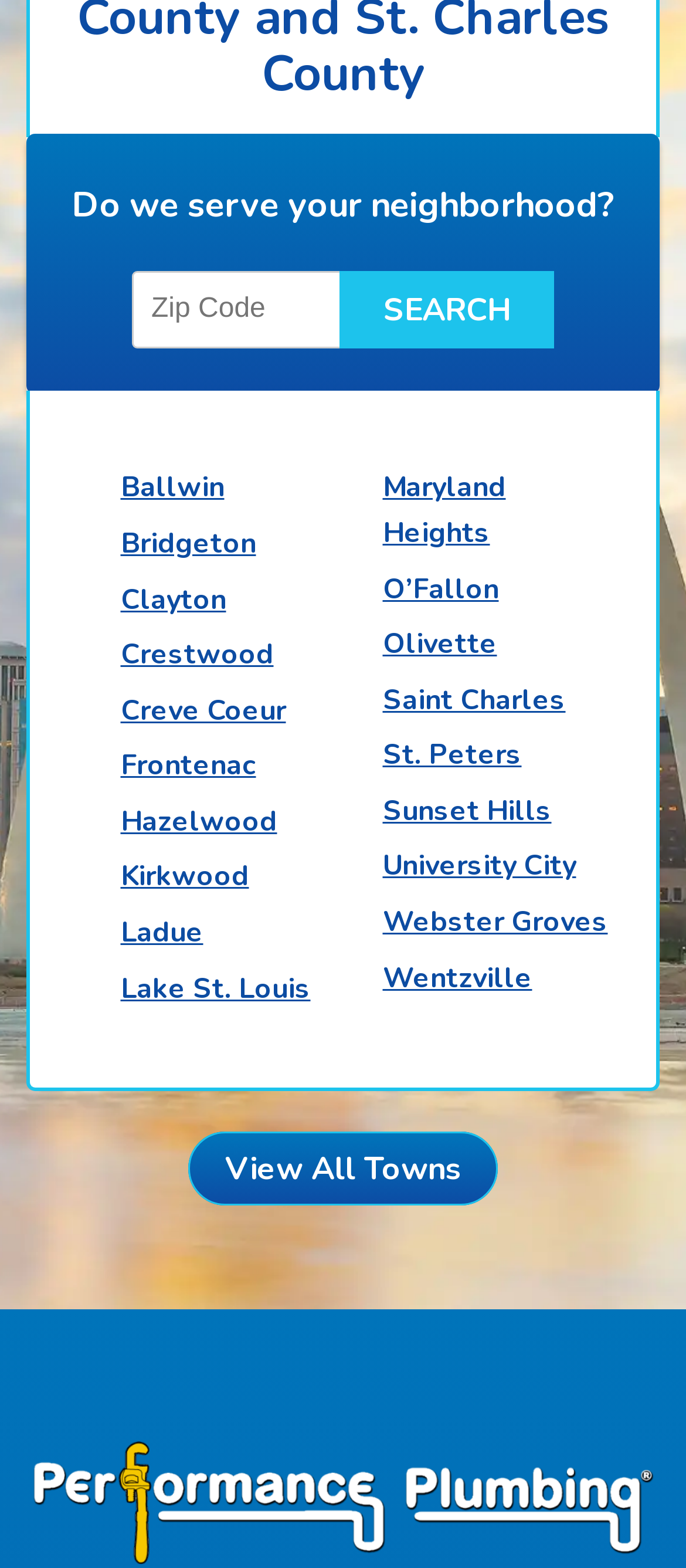Identify the bounding box coordinates for the region of the element that should be clicked to carry out the instruction: "Click on Ballwin". The bounding box coordinates should be four float numbers between 0 and 1, i.e., [left, top, right, bottom].

[0.176, 0.299, 0.327, 0.324]